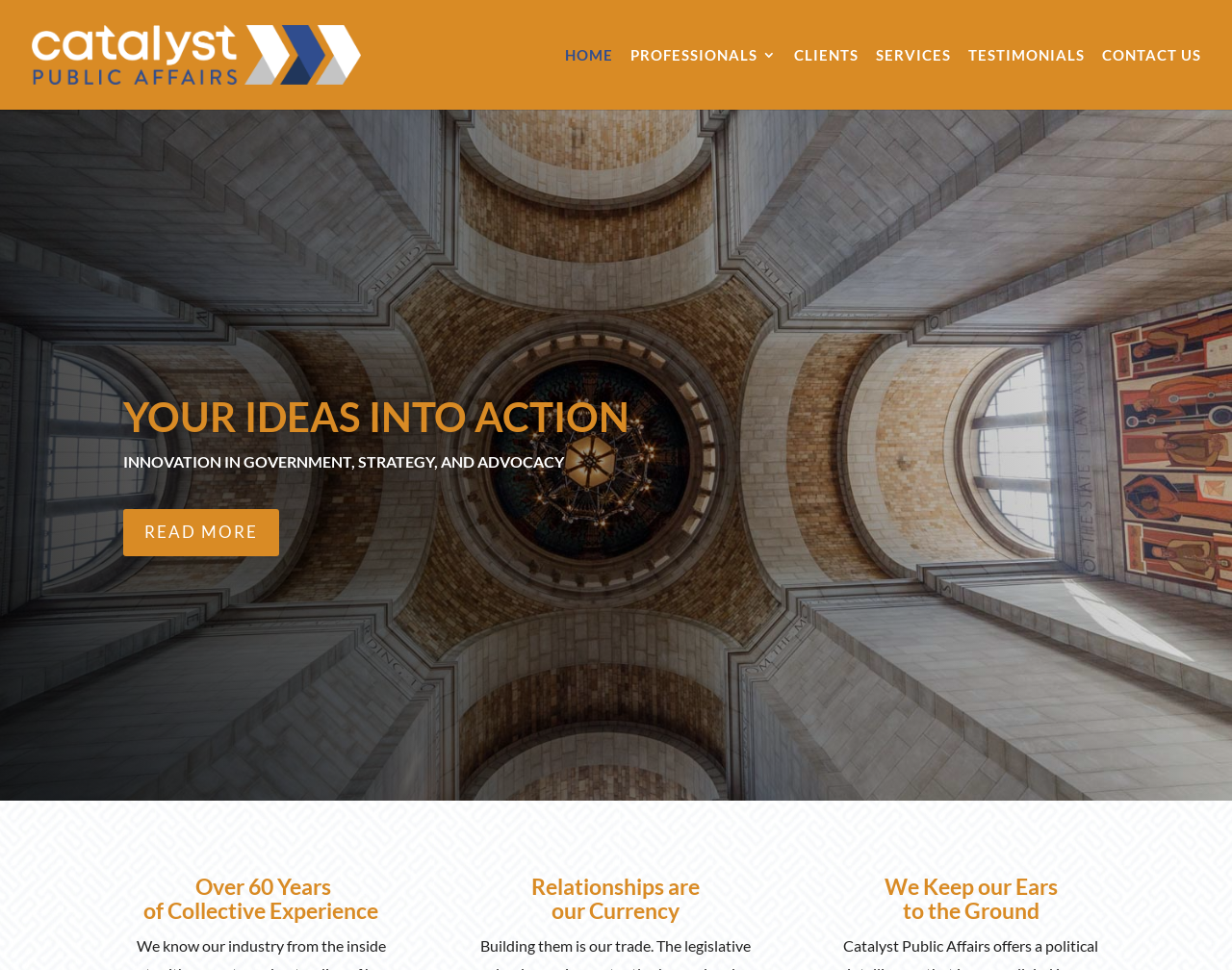Pinpoint the bounding box coordinates of the element to be clicked to execute the instruction: "learn about professionals".

[0.512, 0.05, 0.63, 0.113]